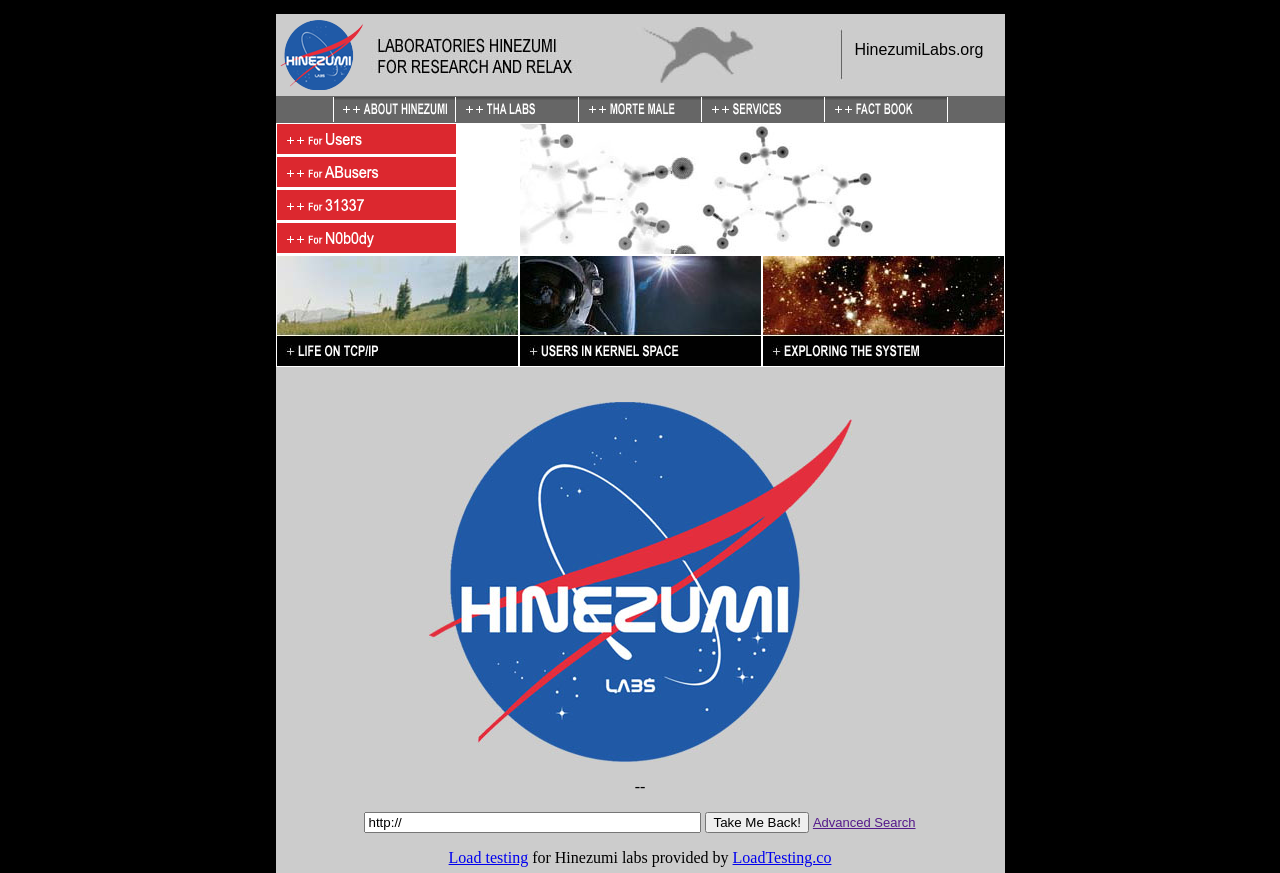For the following element description, predict the bounding box coordinates in the format (top-left x, top-left y, bottom-right x, bottom-right y). All values should be floating point numbers between 0 and 1. Description: LoadTesting.co

[0.572, 0.973, 0.65, 0.992]